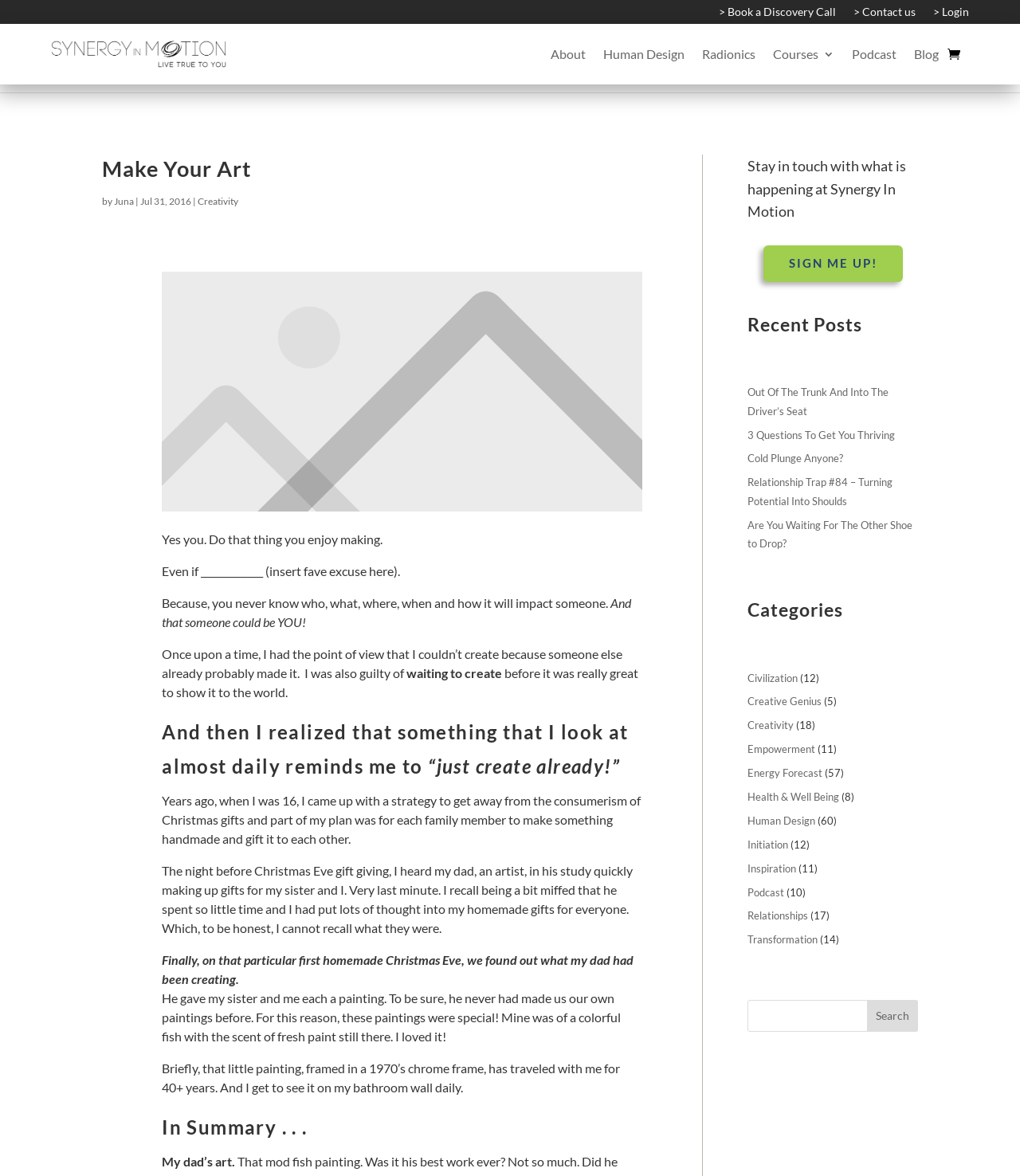Reply to the question with a single word or phrase:
What is the purpose of the handmade Christmas gifts?

To get away from consumerism